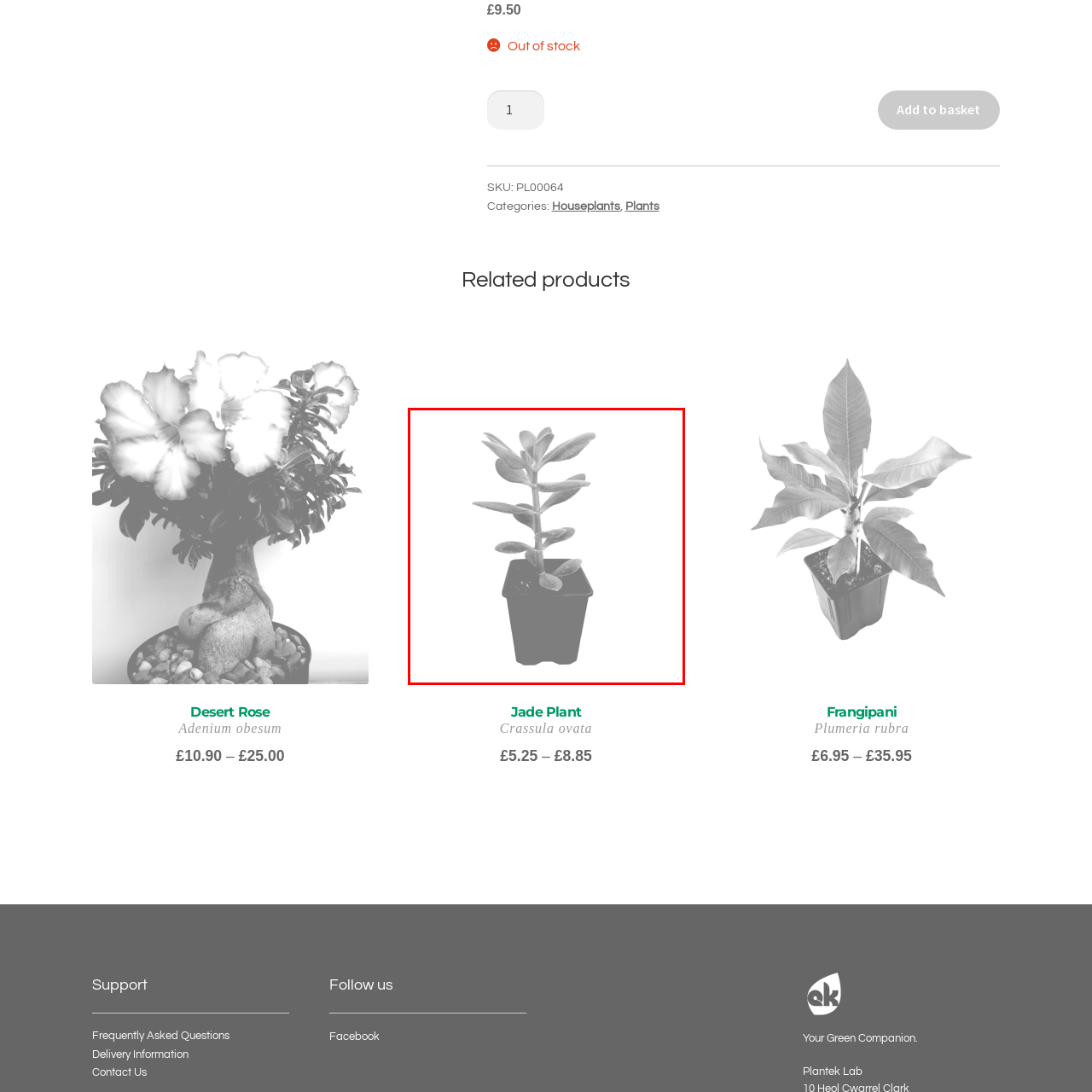Offer an in-depth description of the image encased within the red bounding lines.

This image features a young Jade Plant (Crassula ovata) thriving in a small black pot. The plant showcases its characteristic fleshy, oval leaves, which are a vibrant green color and are arranged symmetrically along the stem. Ideal for indoor spaces, the Jade Plant is known for being low-maintenance and is often associated with good luck and prosperity. The image emphasizes the plant's healthy growth, making it a perfect addition for those looking to enhance their greenery at home. Additionally, the context suggests that this specific plant is available for purchase, priced between £5.25 and £8.85.